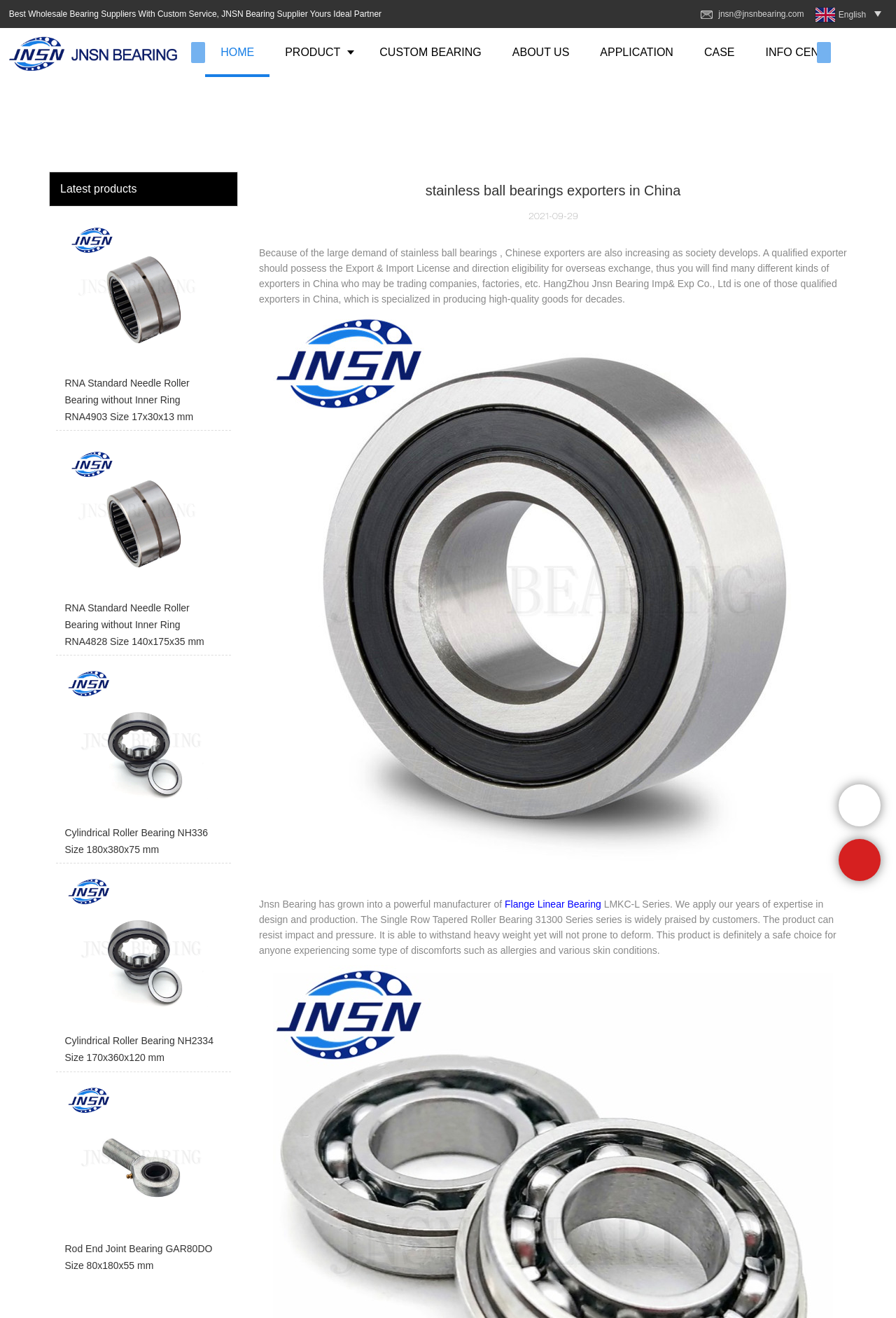Create a detailed narrative of the webpage’s visual and textual elements.

This webpage is about JNSN Bearing, a Chinese exporter of stainless ball bearings. At the top, there is a logo of JNSN Bearing, accompanied by a navigation menu with links to HOME, PRODUCT, CUSTOM BEARING, ABOUT US, APPLICATION, CASE, and INFO CENTER. Below the navigation menu, there is a heading that reads "Best Wholesale Bearing Suppliers With Custom Service, JNSN Bearing Supplier Yours Ideal Partner". 

On the top right corner, there is a link to the company's email address, jnsn@jnsnbearing.com, and a language selection option, currently set to English. 

The main content of the webpage is divided into two sections. The left section displays a list of latest products, including RNA Standard Needle Roller Bearing, Cylindrical Roller Bearing, and Rod End Joint Bearing, each with an accompanying image. 

The right section contains a brief introduction to JNSN Bearing, stating that the company is a qualified exporter of stainless ball bearings in China, with a description of the company's history and expertise. There is also an image of JNSN Array, and a section highlighting the features of the Single Row Tapered Roller Bearing 31300 Series. 

At the bottom of the page, there is a "Chat Online" button.